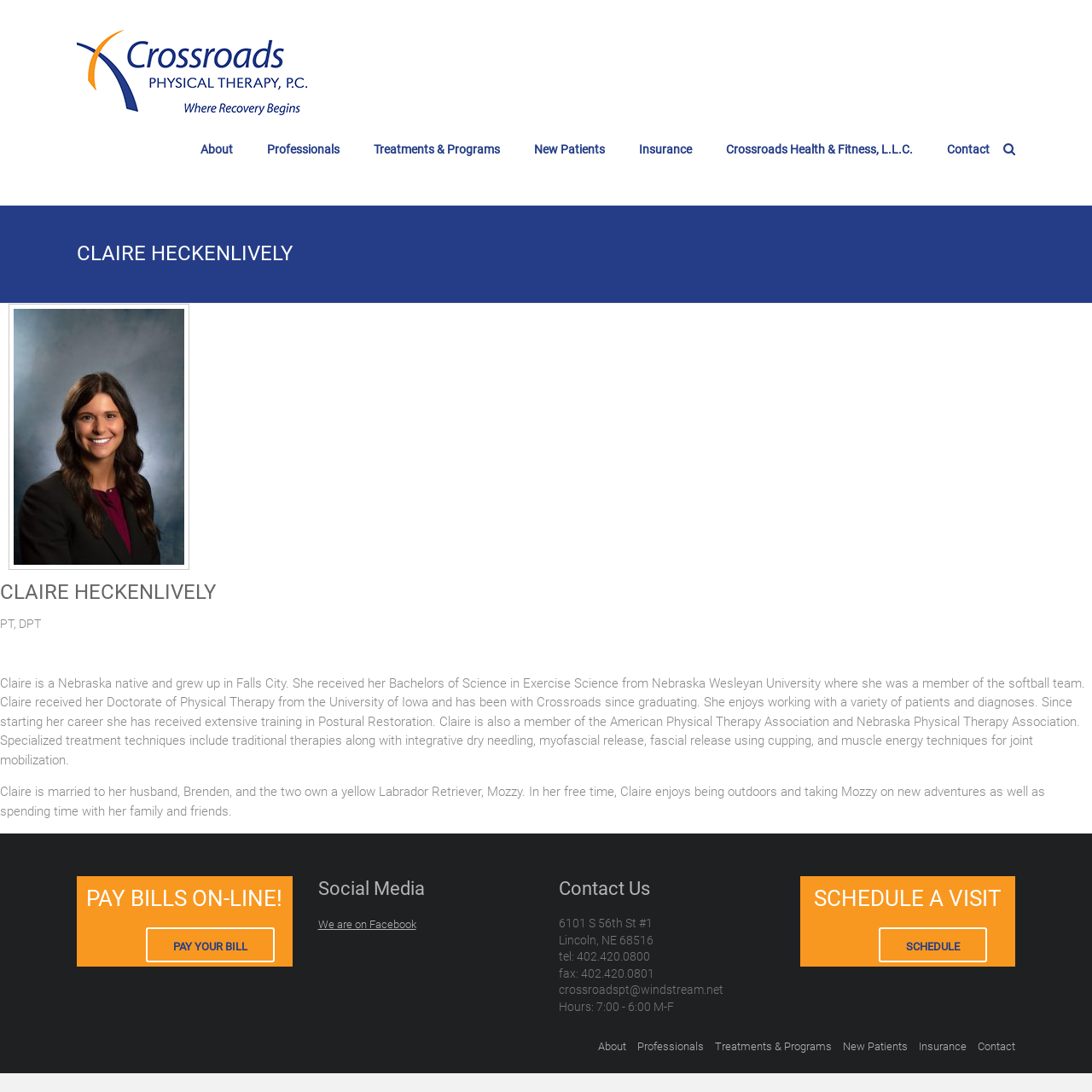Ascertain the bounding box coordinates for the UI element detailed here: "We are on Facebook". The coordinates should be provided as [left, top, right, bottom] with each value being a float between 0 and 1.

[0.291, 0.841, 0.381, 0.852]